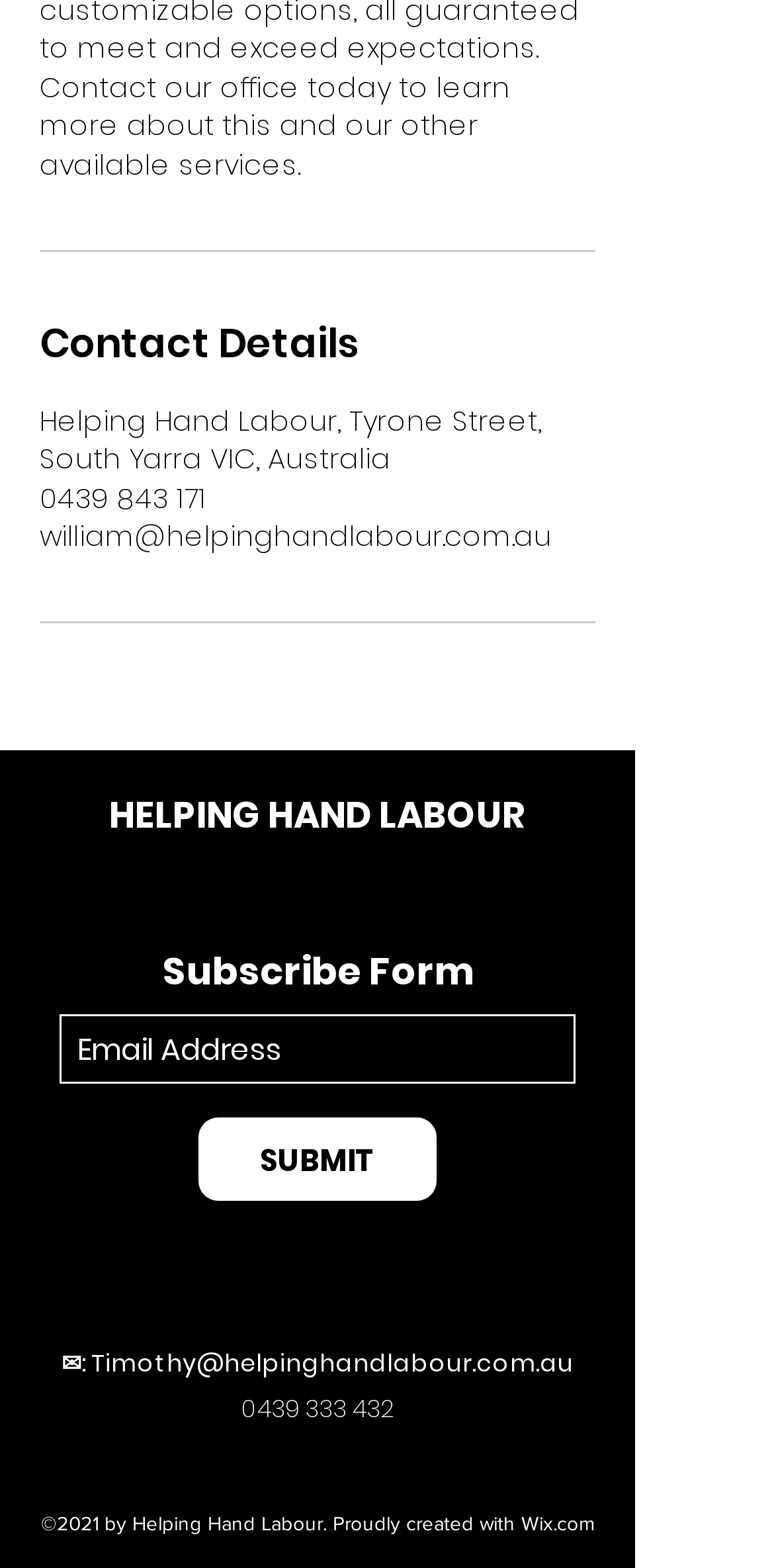Predict the bounding box for the UI component with the following description: "aria-label="Facebook"".

[0.326, 0.936, 0.403, 0.974]